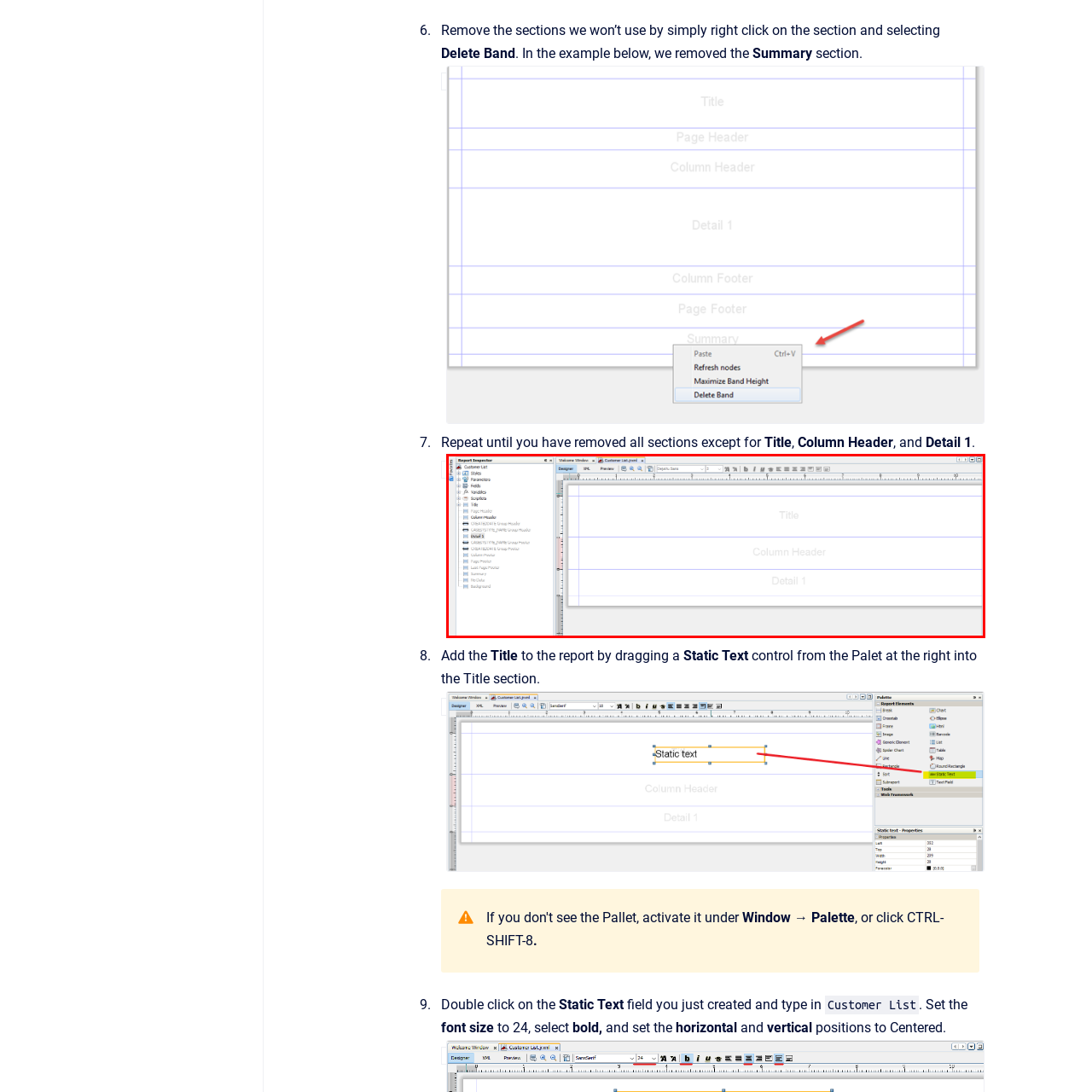Carefully describe the image located within the red boundary.

The image displays a design interface for a report generator, showcasing a layout section featuring three text elements labeled "Title," "Column Header," and "Detail 1." The interface appears to have a minimalistic and clean design with white space dominant, framed by subtle blue lines indicating the boundaries of the different sections. The user-friendly layout suggests that the designer can easily customize and arrange the content within these sections. This image likely represents an essential step in creating structured reports, allowing the user to define key headings and supporting details effectively. The interface also hints at functionalities, such as dragging and dropping elements, as suggested by the context from the surrounding content.